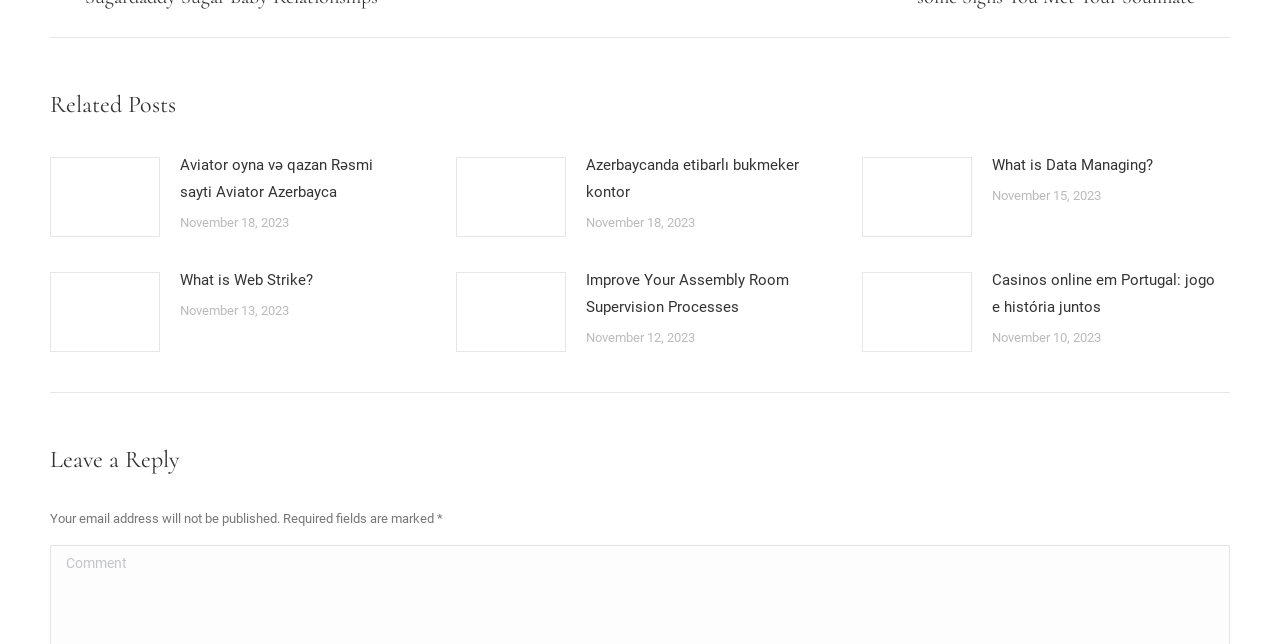Specify the bounding box coordinates of the region I need to click to perform the following instruction: "Write a comment". The coordinates must be four float numbers in the range of 0 to 1, i.e., [left, top, right, bottom].

[0.039, 0.852, 0.091, 0.88]